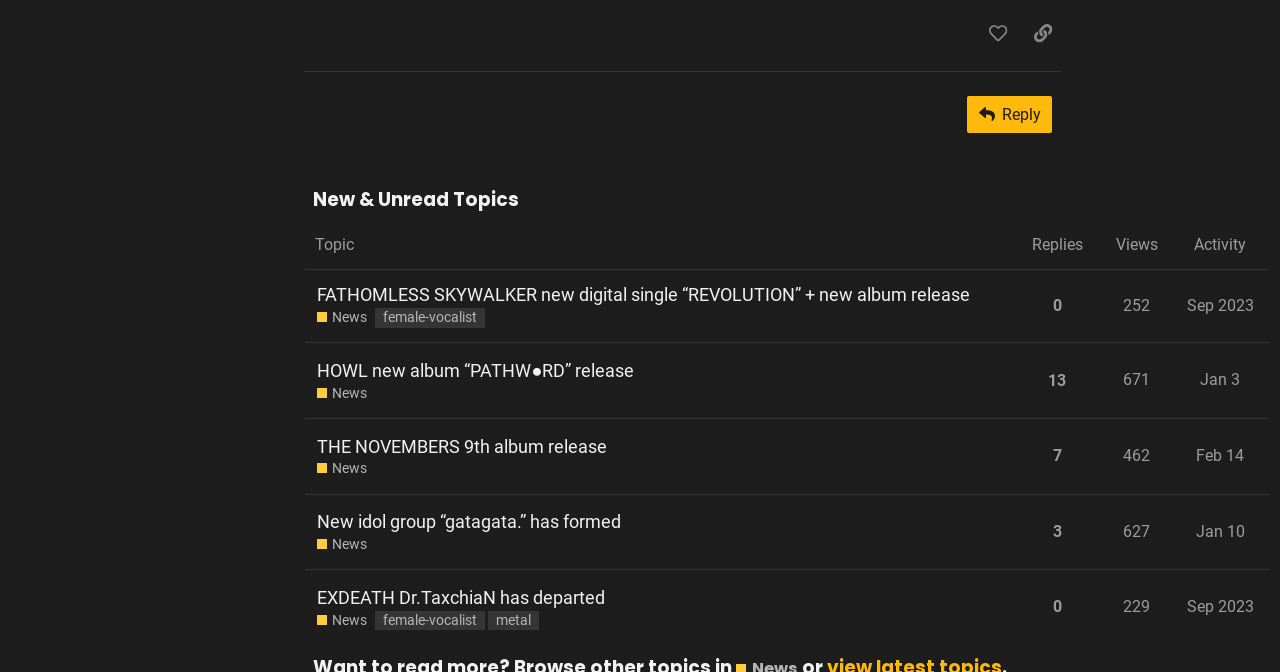Provide your answer in one word or a succinct phrase for the question: 
How many replies does the second topic have?

13